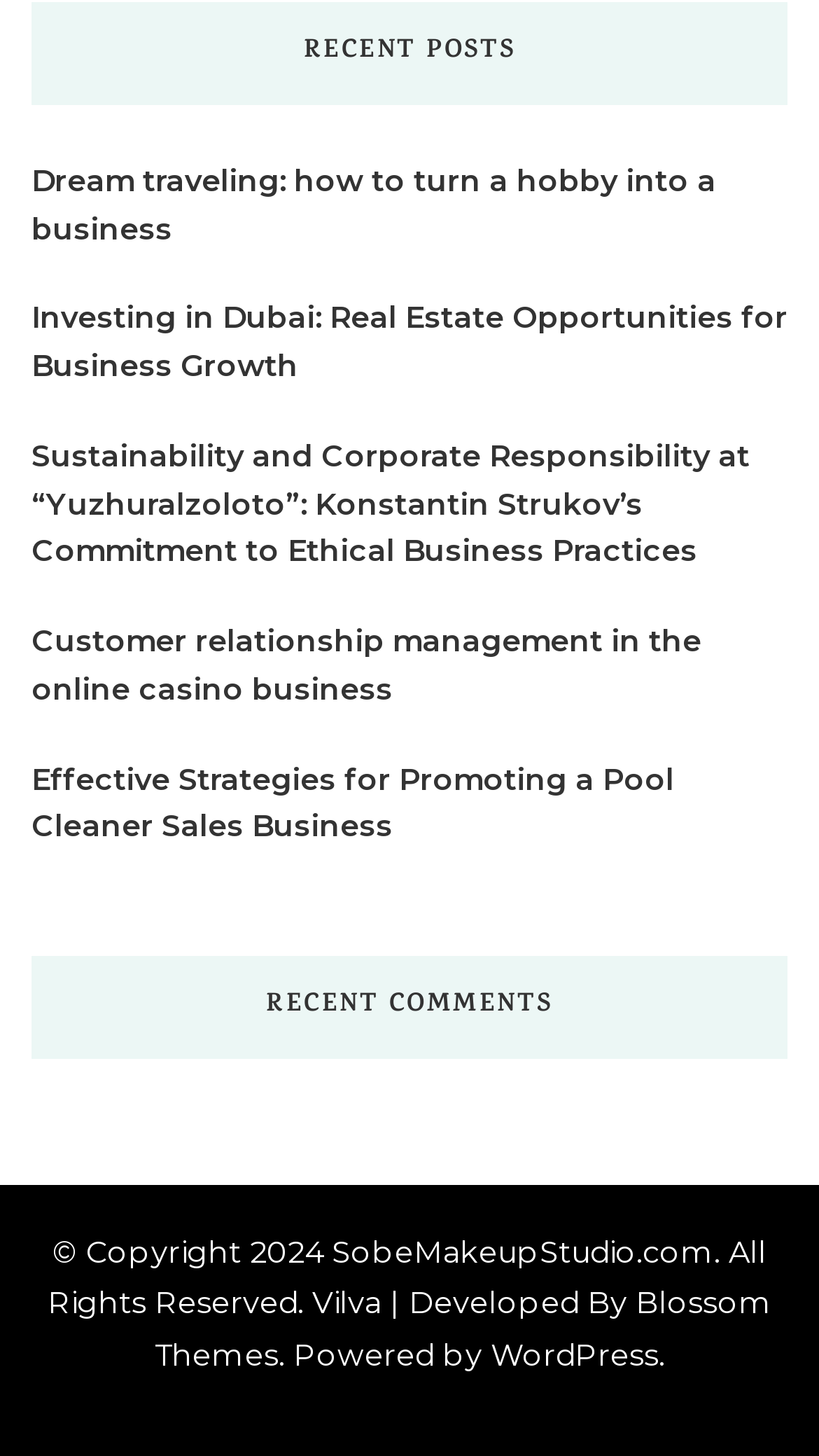Identify the bounding box coordinates of the area you need to click to perform the following instruction: "Visit SobeMakeupStudio.com".

[0.405, 0.846, 0.872, 0.872]